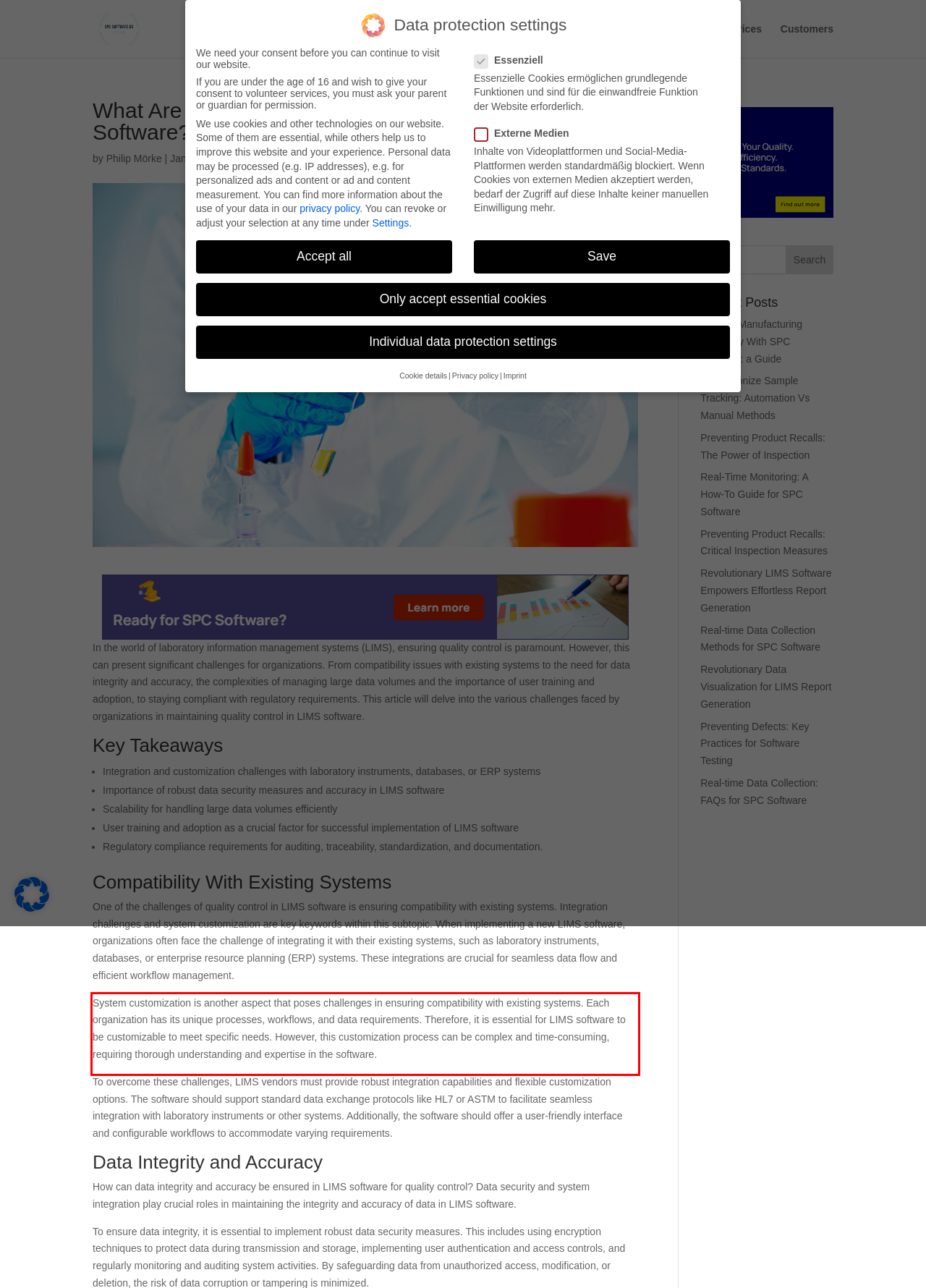Using the provided webpage screenshot, recognize the text content in the area marked by the red bounding box.

System customization is another aspect that poses challenges in ensuring compatibility with existing systems. Each organization has its unique processes, workflows, and data requirements. Therefore, it is essential for LIMS software to be customizable to meet specific needs. However, this customization process can be complex and time-consuming, requiring thorough understanding and expertise in the software.